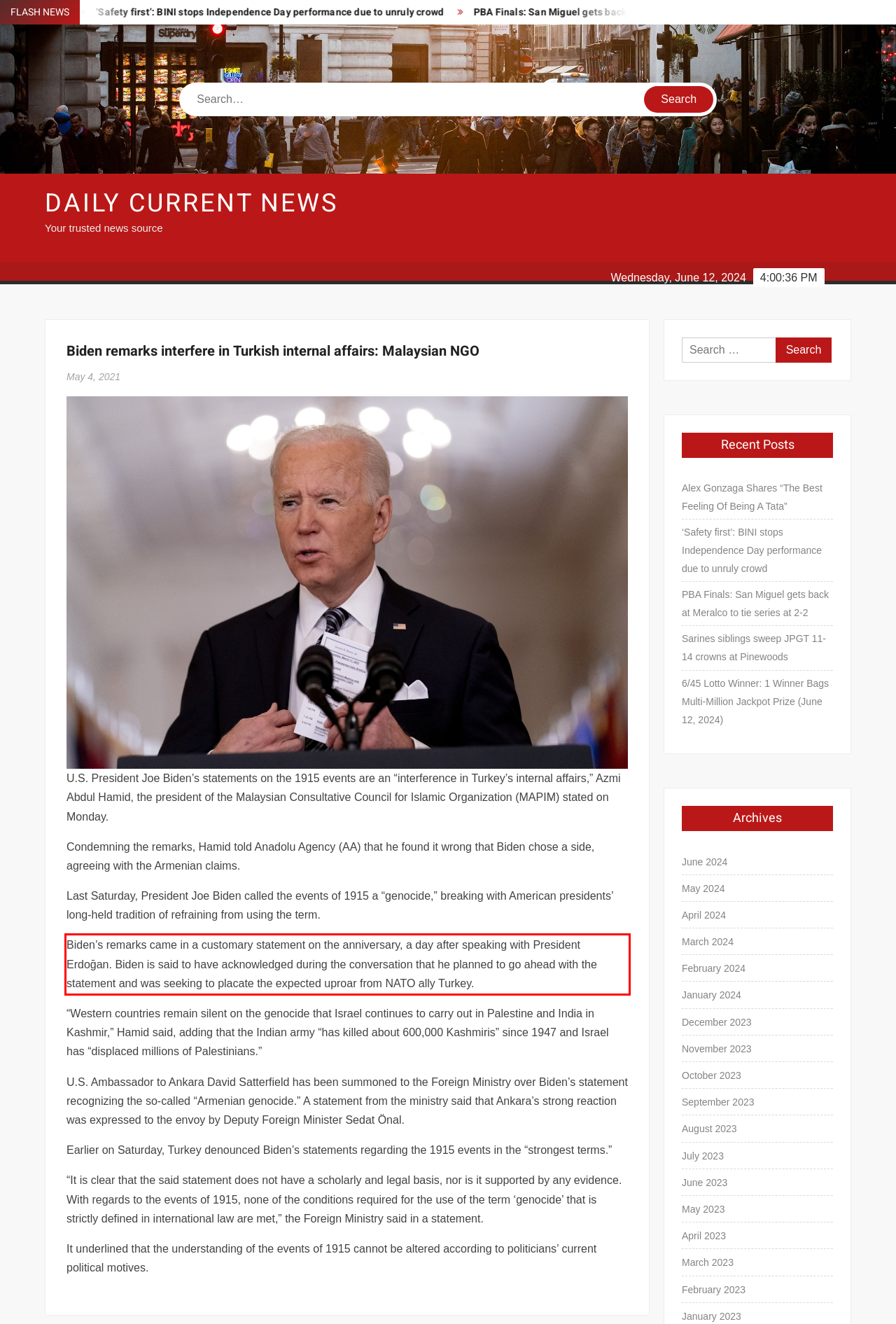Identify and transcribe the text content enclosed by the red bounding box in the given screenshot.

Biden’s remarks came in a customary statement on the anniversary, a day after speaking with President Erdoğan. Biden is said to have acknowledged during the conversation that he planned to go ahead with the statement and was seeking to placate the expected uproar from NATO ally Turkey.